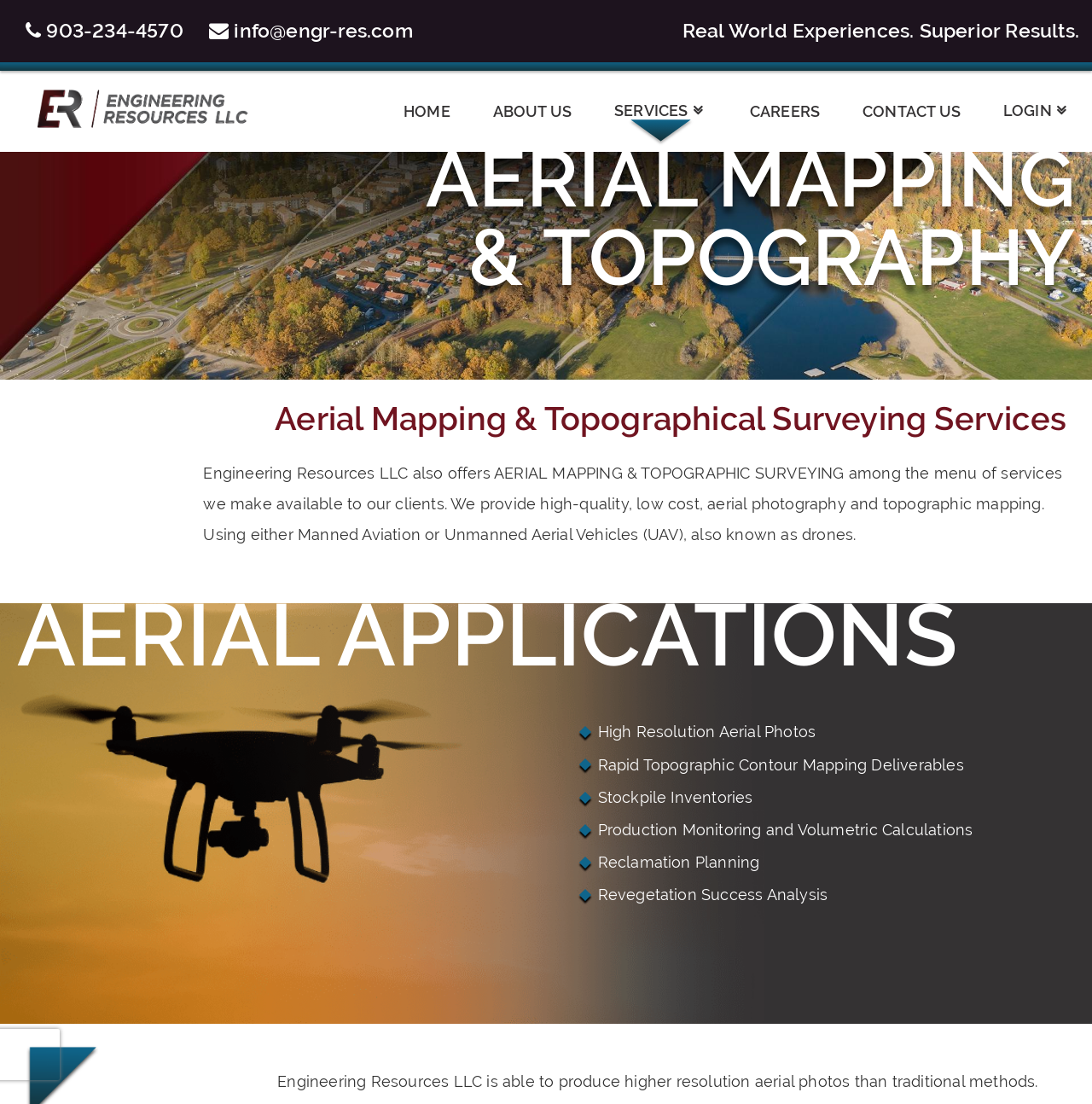Find the bounding box coordinates for the area you need to click to carry out the instruction: "Search for something". The coordinates should be four float numbers between 0 and 1, indicated as [left, top, right, bottom].

None